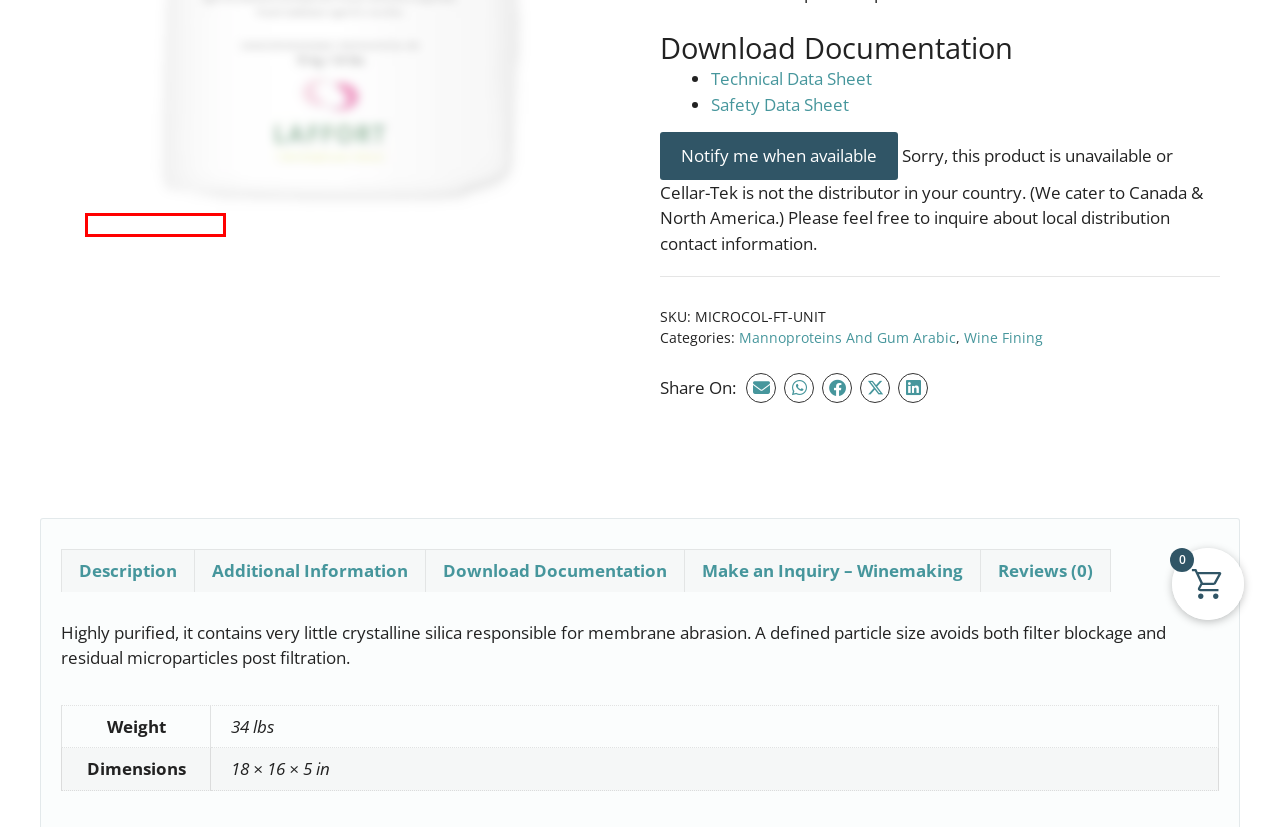Examine the screenshot of a webpage featuring a red bounding box and identify the best matching webpage description for the new page that results from clicking the element within the box. Here are the options:
A. Service & Installation of Equipment - Cellar-Tek Supplies
B. Distilling Production - Cellar-Tek Supplies
C. Filtration - Cellar-Tek Supplies
D. Rent Equipment - Cellar-Tek Supplies
E. Distilling Fittings and Hoses, Seals & Valves  - Cellar-Tek Supplies
F. Distilling - Cellar-Tek Supplies
G. Cart - Cellar-Tek Supplies
H. Contact Cellar-Tek

B